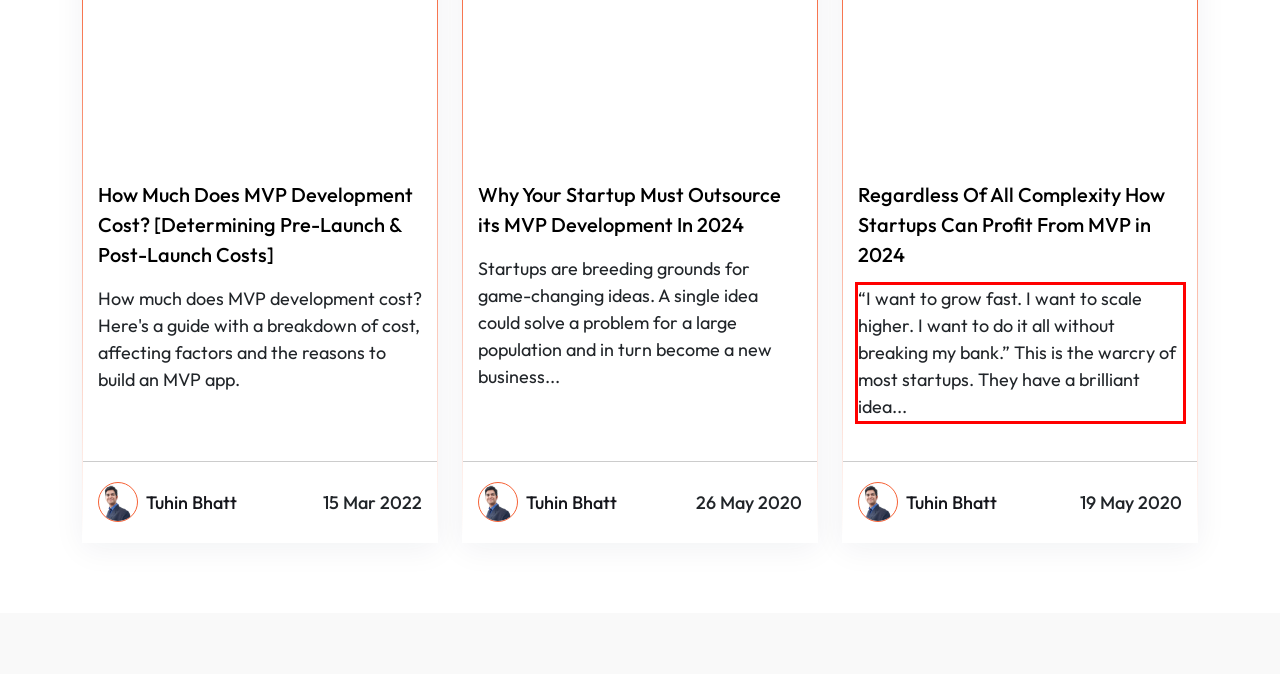Locate the red bounding box in the provided webpage screenshot and use OCR to determine the text content inside it.

“I want to grow fast. I want to scale higher. I want to do it all without breaking my bank.” This is the warcry of most startups. They have a brilliant idea...